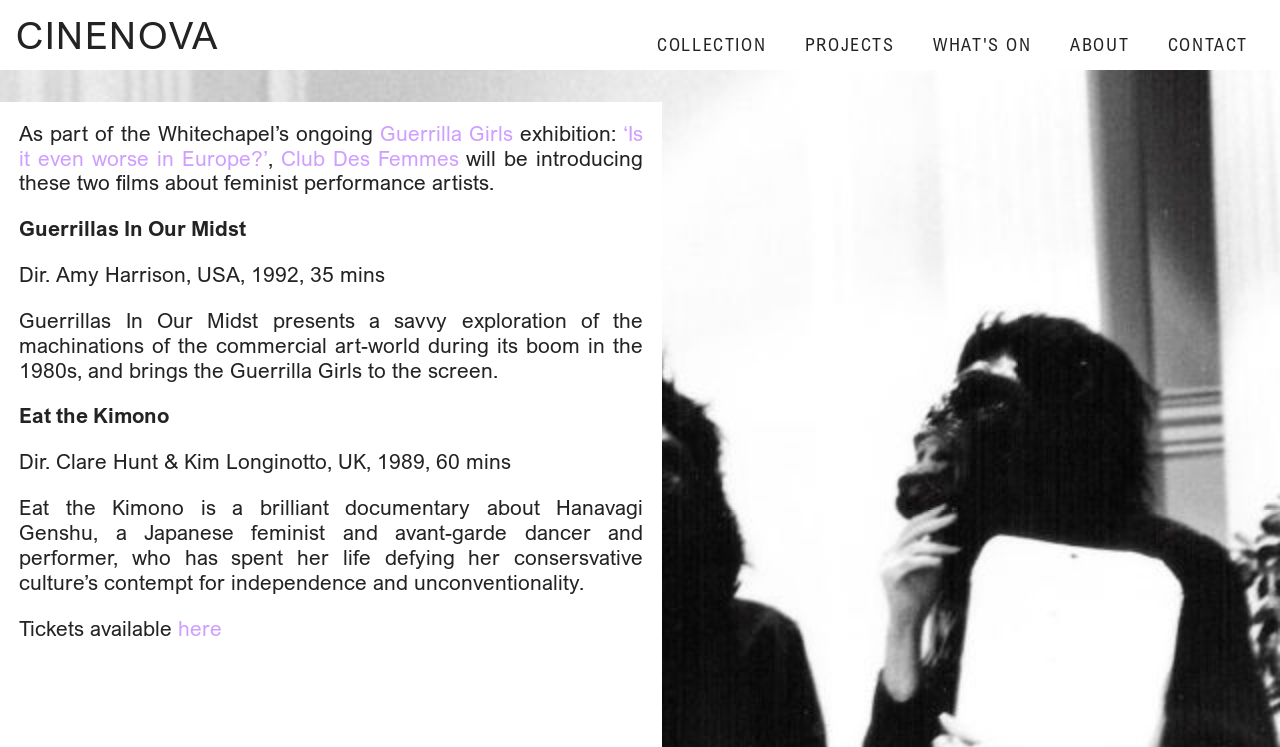Given the description "Guerrilla Girls", provide the bounding box coordinates of the corresponding UI element.

[0.297, 0.161, 0.401, 0.195]